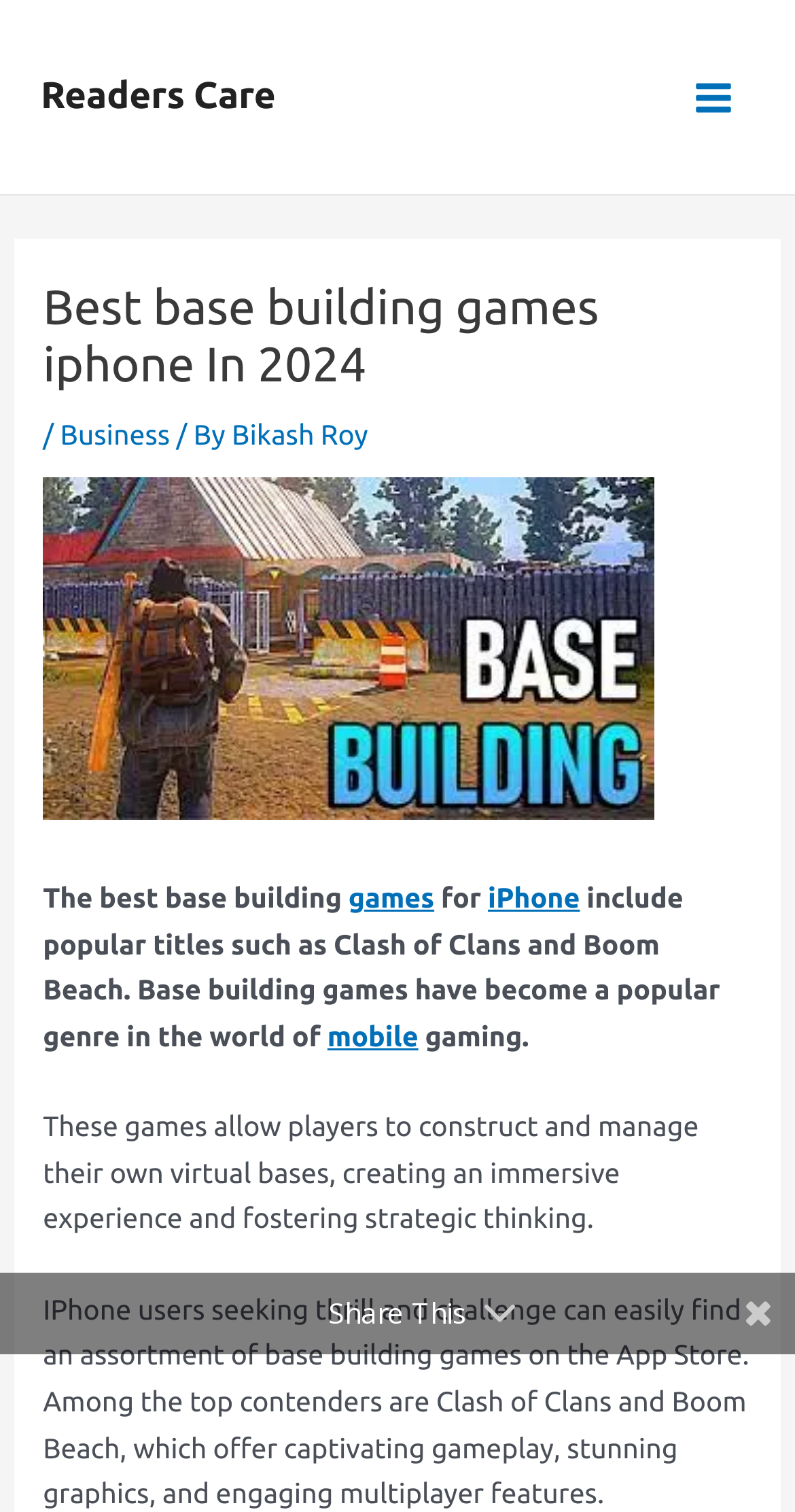Create an elaborate caption that covers all aspects of the webpage.

The webpage is about the best base building games for iPhone in 2024. At the top left, there is a link to "Readers Care" and a button labeled "Main Menu" at the top right. Below the button, there is an image with a header that reads "Best base building games iphone In 2024". 

Under the header, there is a navigation section with links to "Business" and the author's name "Bikash Roy". To the right of the navigation section, there is a large image related to base building games. 

Below the image, there is a paragraph of text that introduces the topic of base building games, mentioning that they have become a popular genre in mobile gaming. The text also mentions that these games allow players to construct and manage their own virtual bases, creating an immersive experience and fostering strategic thinking.

Further down, there is another paragraph that recommends base building games such as Clash of Clans and Boom Beach, highlighting their captivating gameplay, stunning graphics, and engaging multiplayer features. 

At the bottom of the page, there is a "Share This" button.